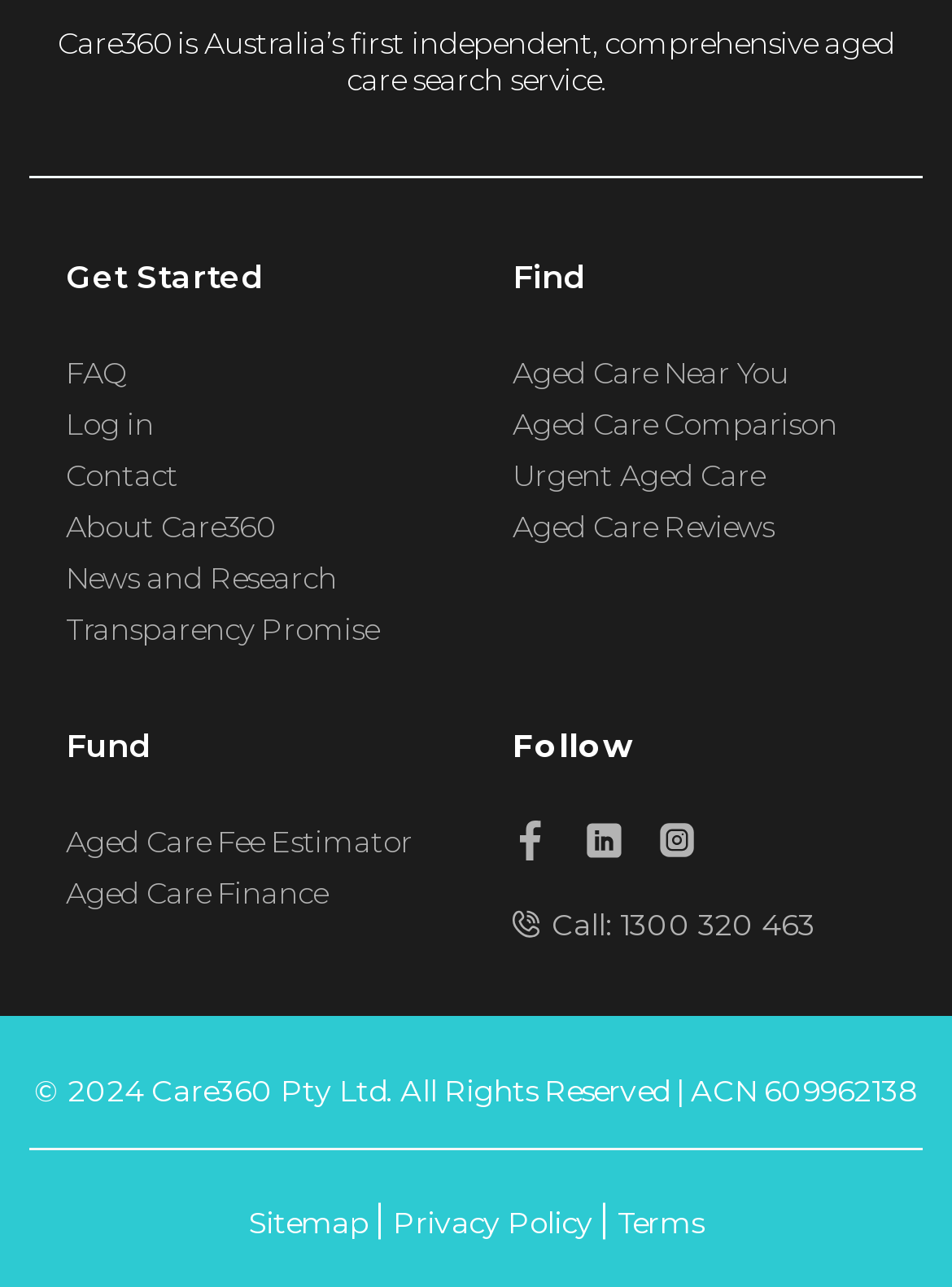Could you highlight the region that needs to be clicked to execute the instruction: "Estimate aged care fees"?

[0.069, 0.639, 0.5, 0.668]